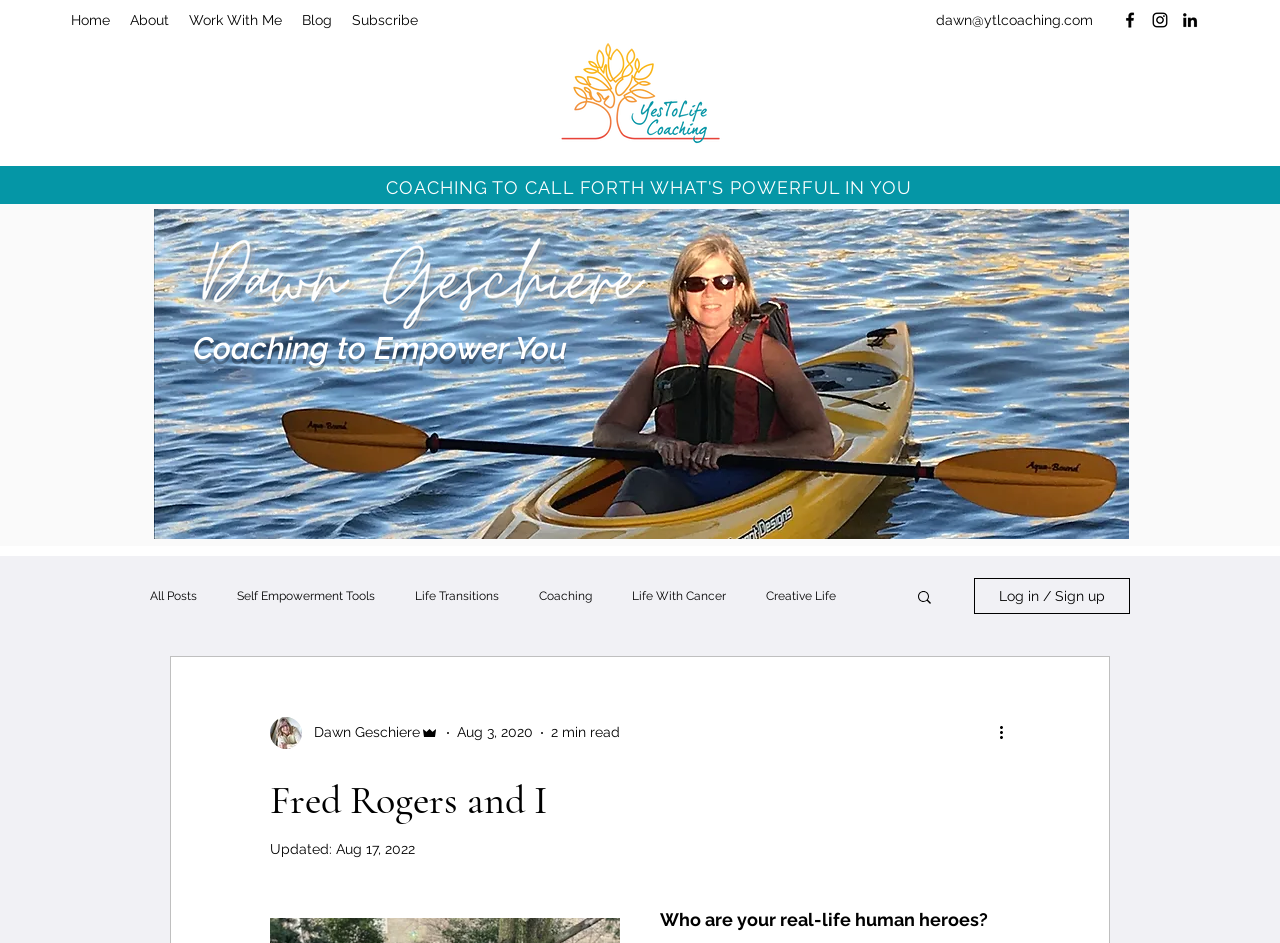What is the topic of the blog post?
From the image, provide a succinct answer in one word or a short phrase.

Fred Rogers